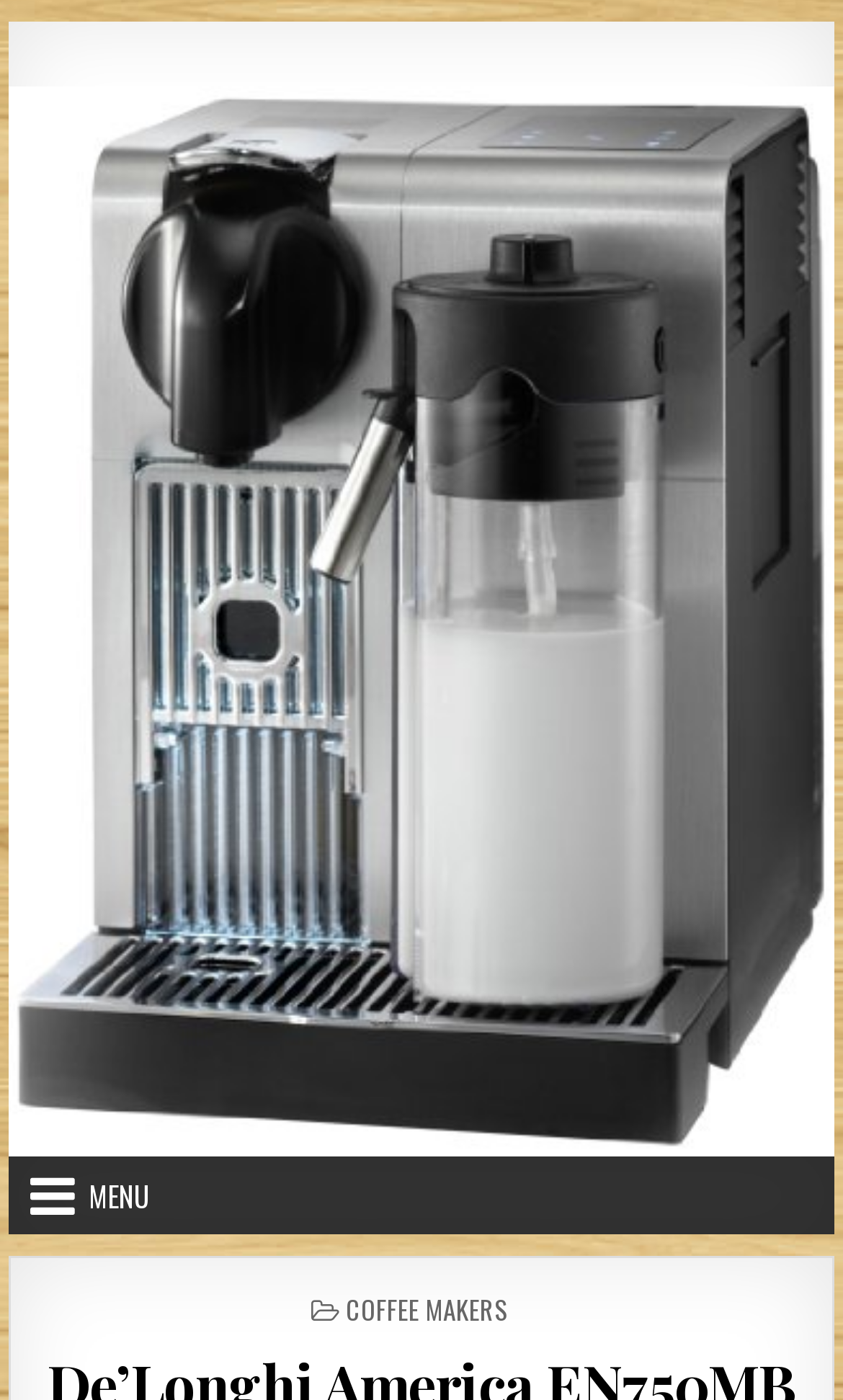Offer a meticulous caption that includes all visible features of the webpage.

The webpage is about the De'Longhi Lattissima Pro Machine, a coffee maker that uses Nespresso's Grand Cru coffee capsules. At the top of the page, there is a heading that reads "Hot Coffee Pods" with a link to the same text below it. Next to the heading, there is a static text that says "Coffee Pods delivered to your door". 

On the top-right corner of the page, there is a navigation menu labeled "Primary Menu" with a button that has a menu icon and the text "MENU". When expanded, the menu has several options, including "COFFEE MAKERS". 

The page also has a prominent link that takes up most of the page's width, but its text is not specified.